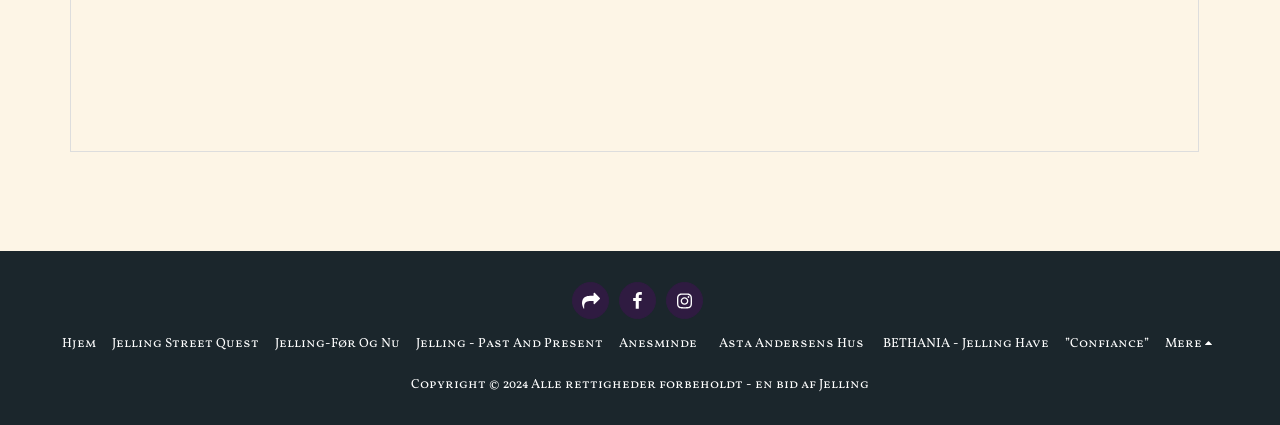What is the last link in the footer?
Please provide an in-depth and detailed response to the question.

I looked at the footer section of the webpage and found the last link, which is 'Mere'. It also has a popup menu.